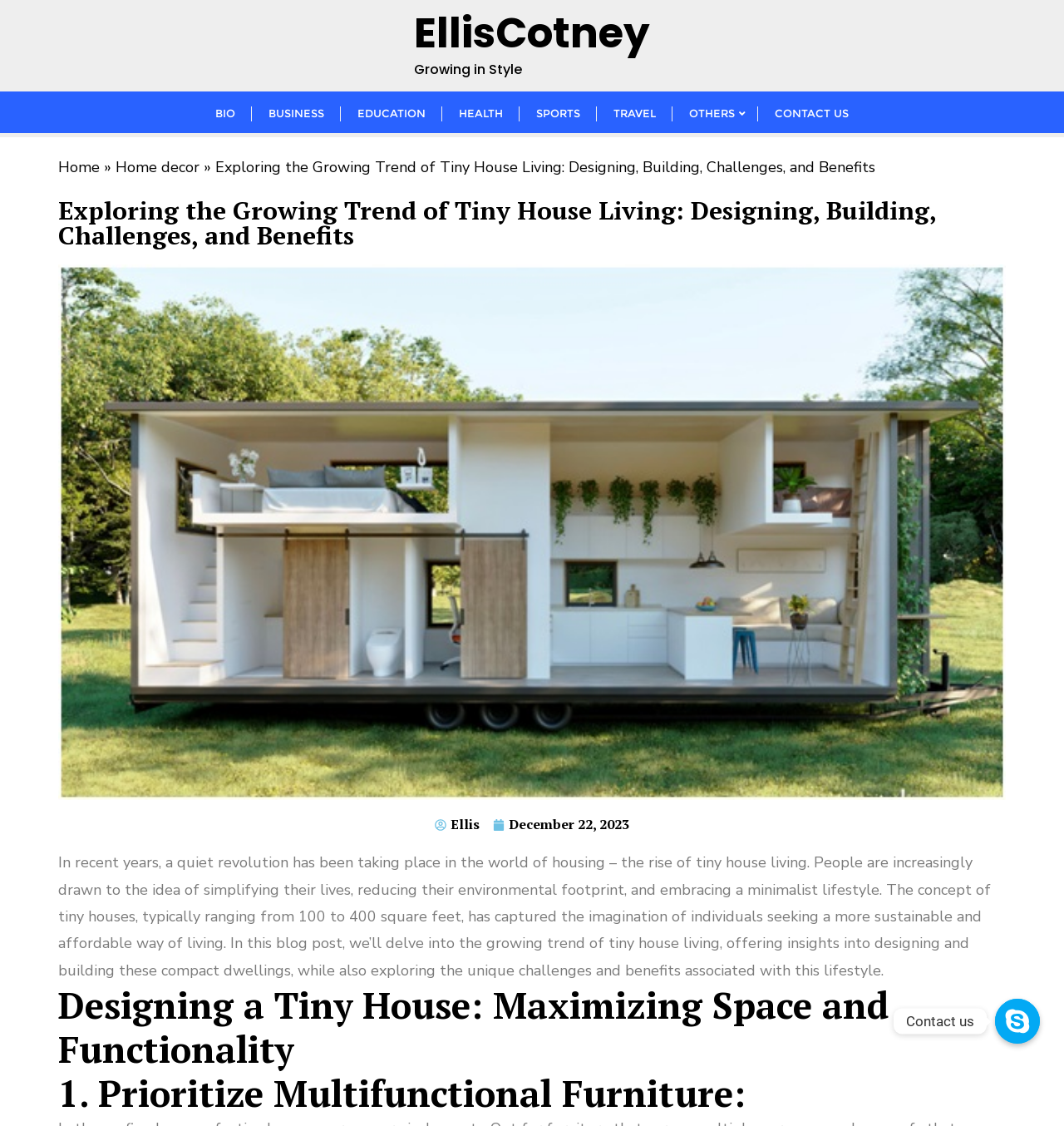Find the bounding box coordinates of the element to click in order to complete this instruction: "View 2020". The bounding box coordinates must be four float numbers between 0 and 1, denoted as [left, top, right, bottom].

None